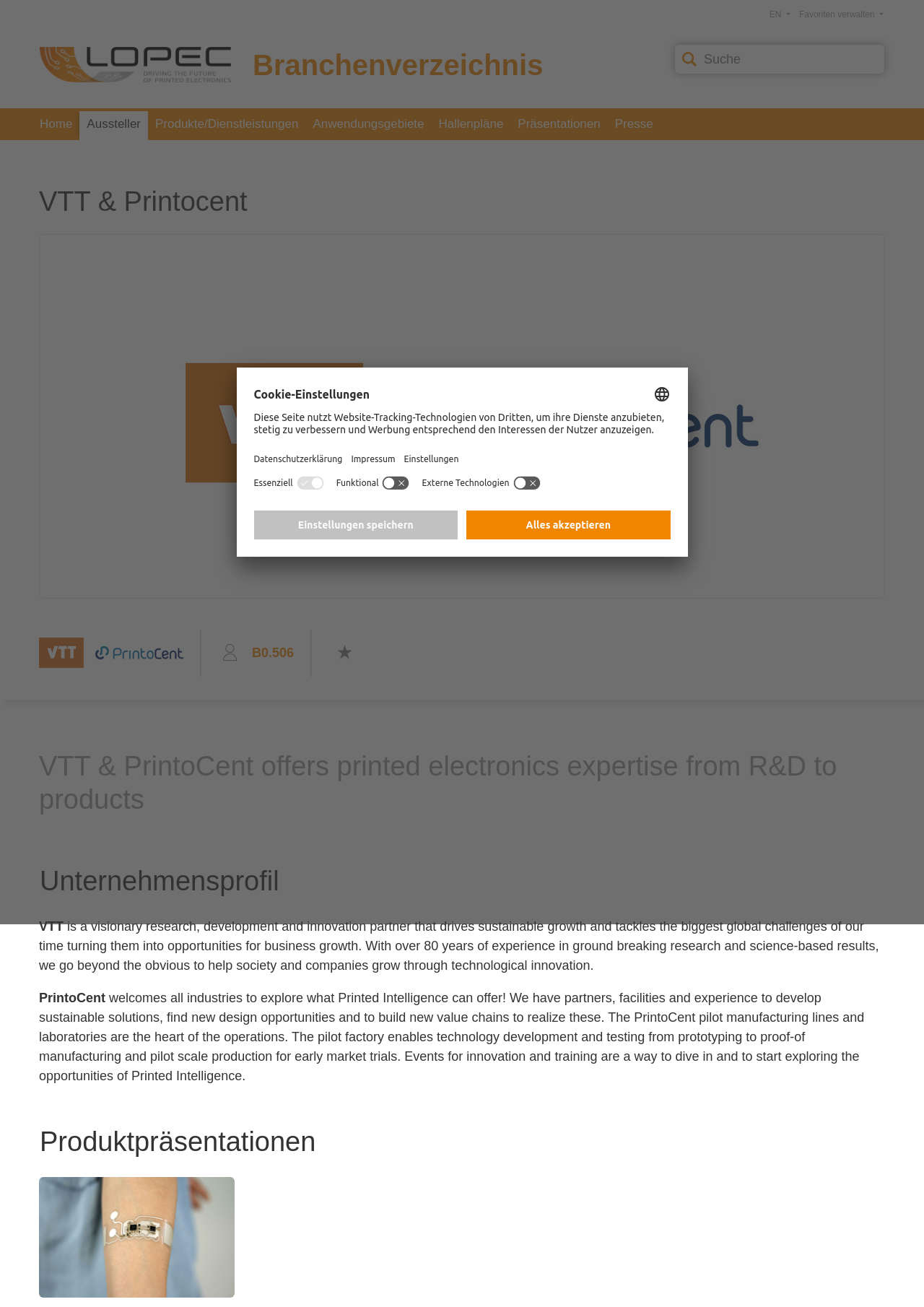What is the text of the webpage's headline?

VTT & Printocent